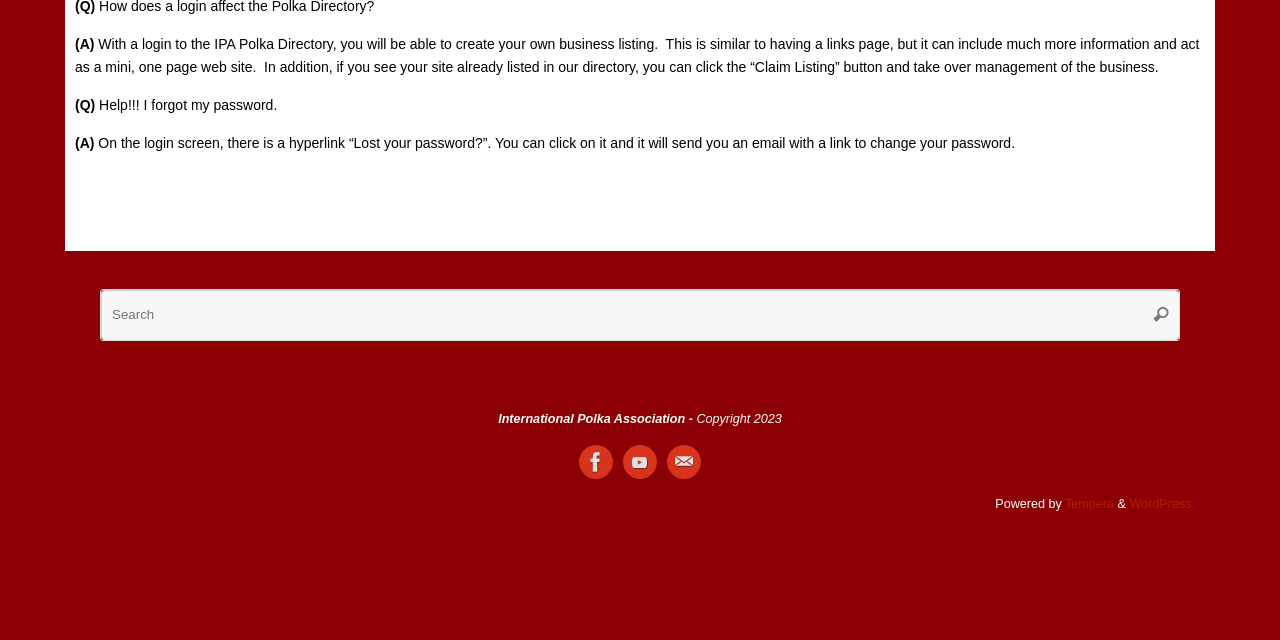Extract the bounding box coordinates for the HTML element that matches this description: "Search". The coordinates should be four float numbers between 0 and 1, i.e., [left, top, right, bottom].

[0.893, 0.453, 0.921, 0.531]